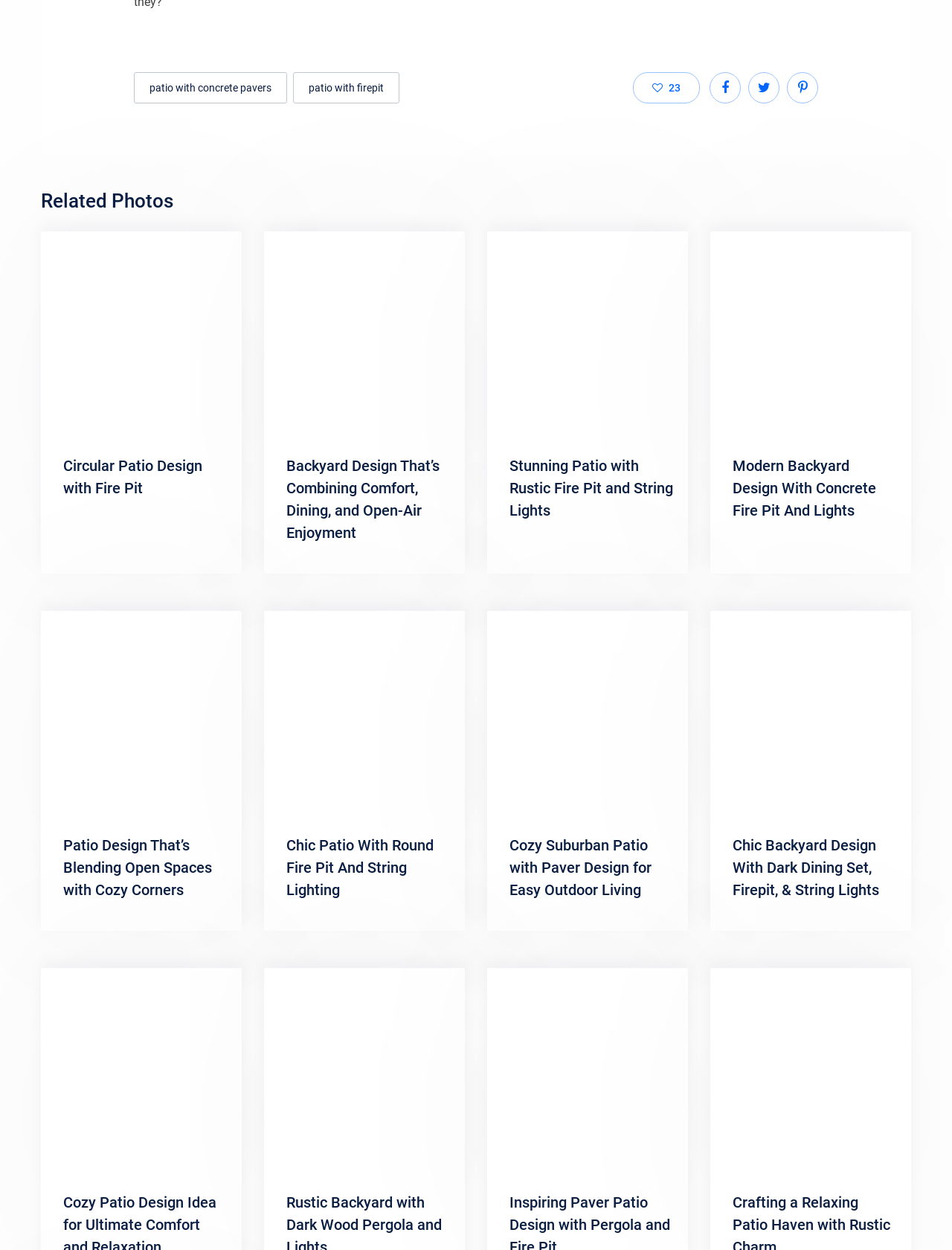Please specify the bounding box coordinates of the clickable region to carry out the following instruction: "check out 'Modern Backyard Design With Concrete Fire Pit And Lights'". The coordinates should be four float numbers between 0 and 1, in the format [left, top, right, bottom].

[0.746, 0.185, 0.957, 0.346]